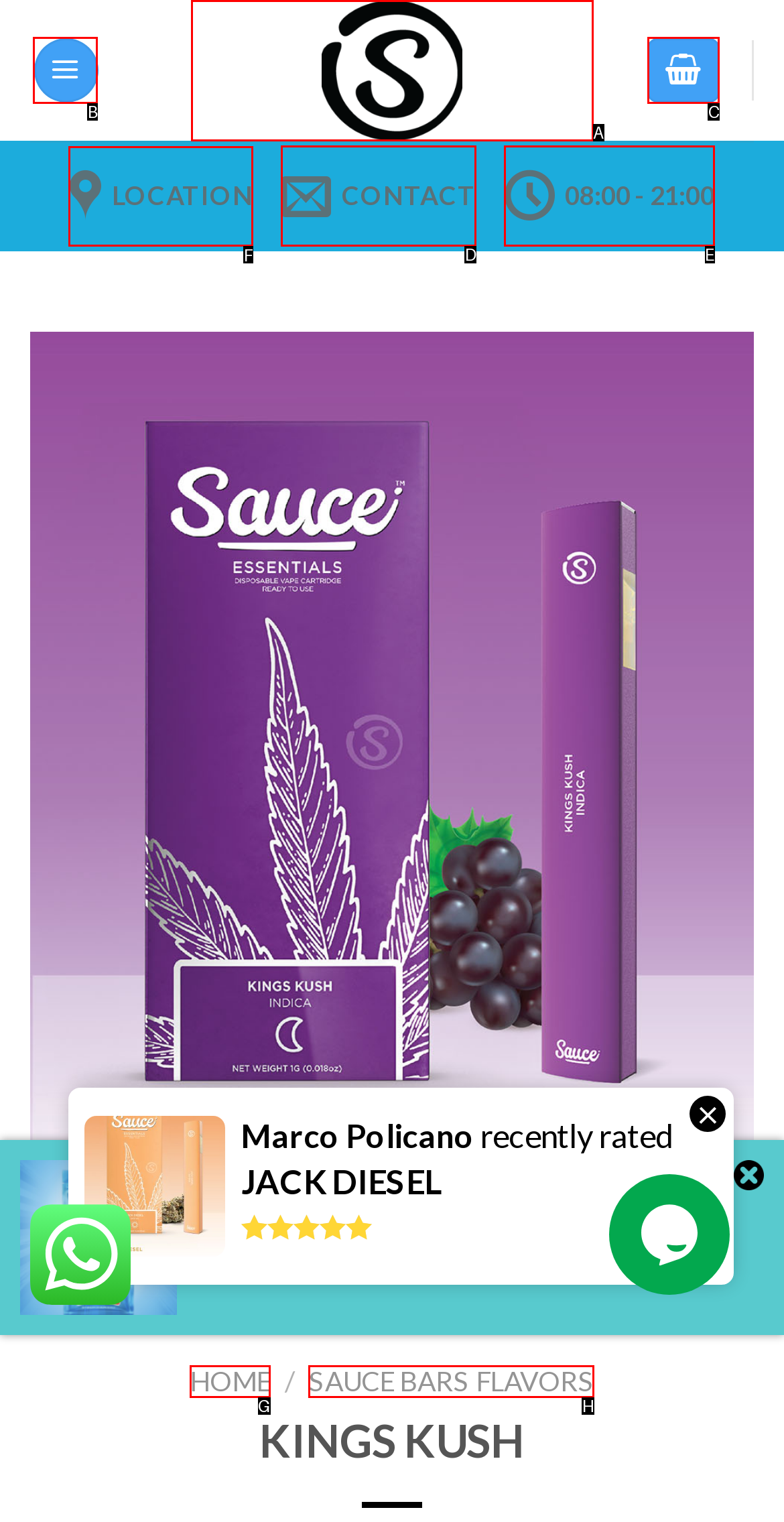Choose the HTML element that needs to be clicked for the given task: Open the 'LOCATION' page Respond by giving the letter of the chosen option.

F